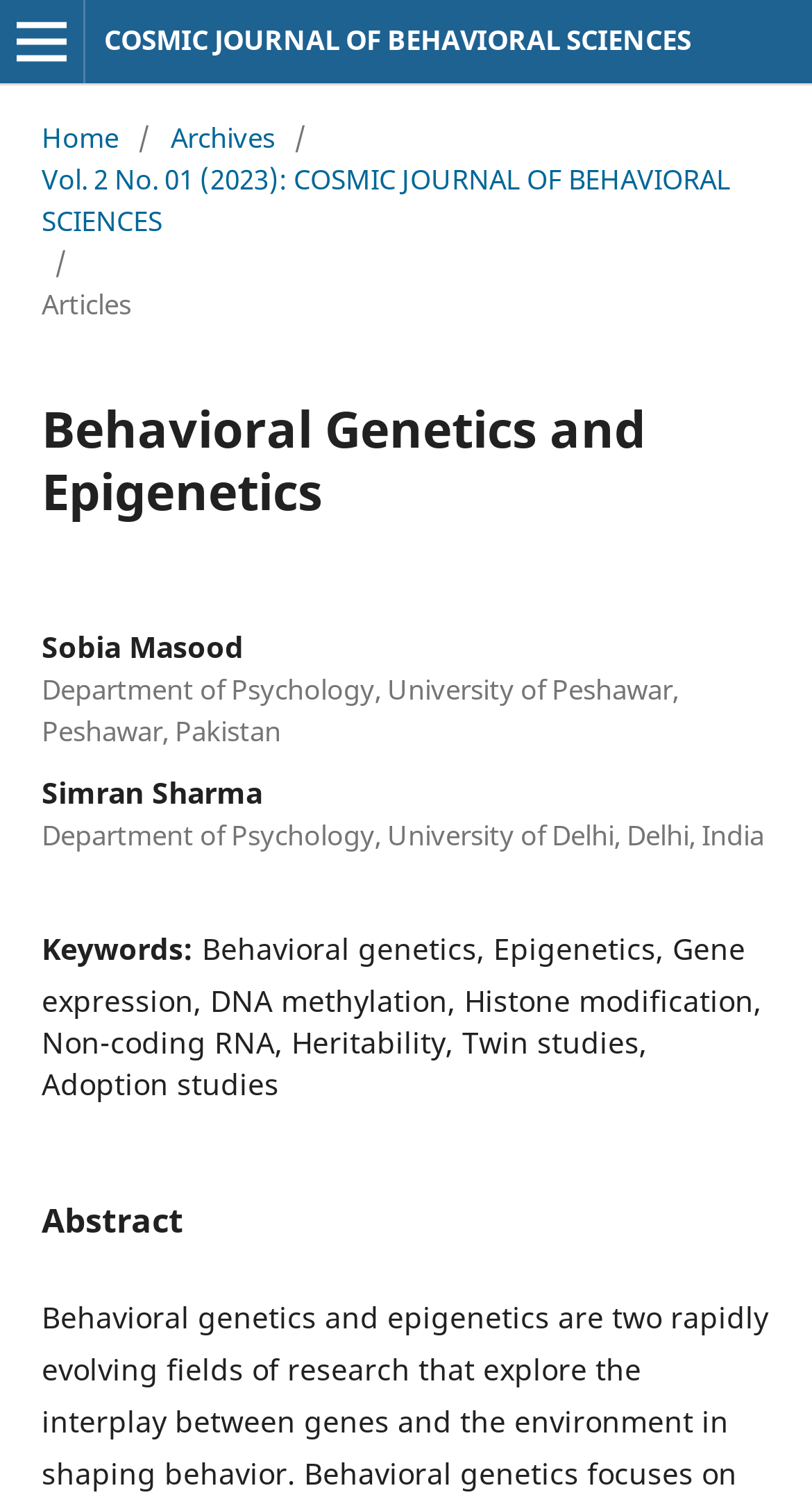What is the department of Sobia Masood?
Please elaborate on the answer to the question with detailed information.

I found the information about Sobia Masood's department by looking at the text below her name, which states 'Department of Psychology, University of Peshawar, Peshawar, Pakistan'.